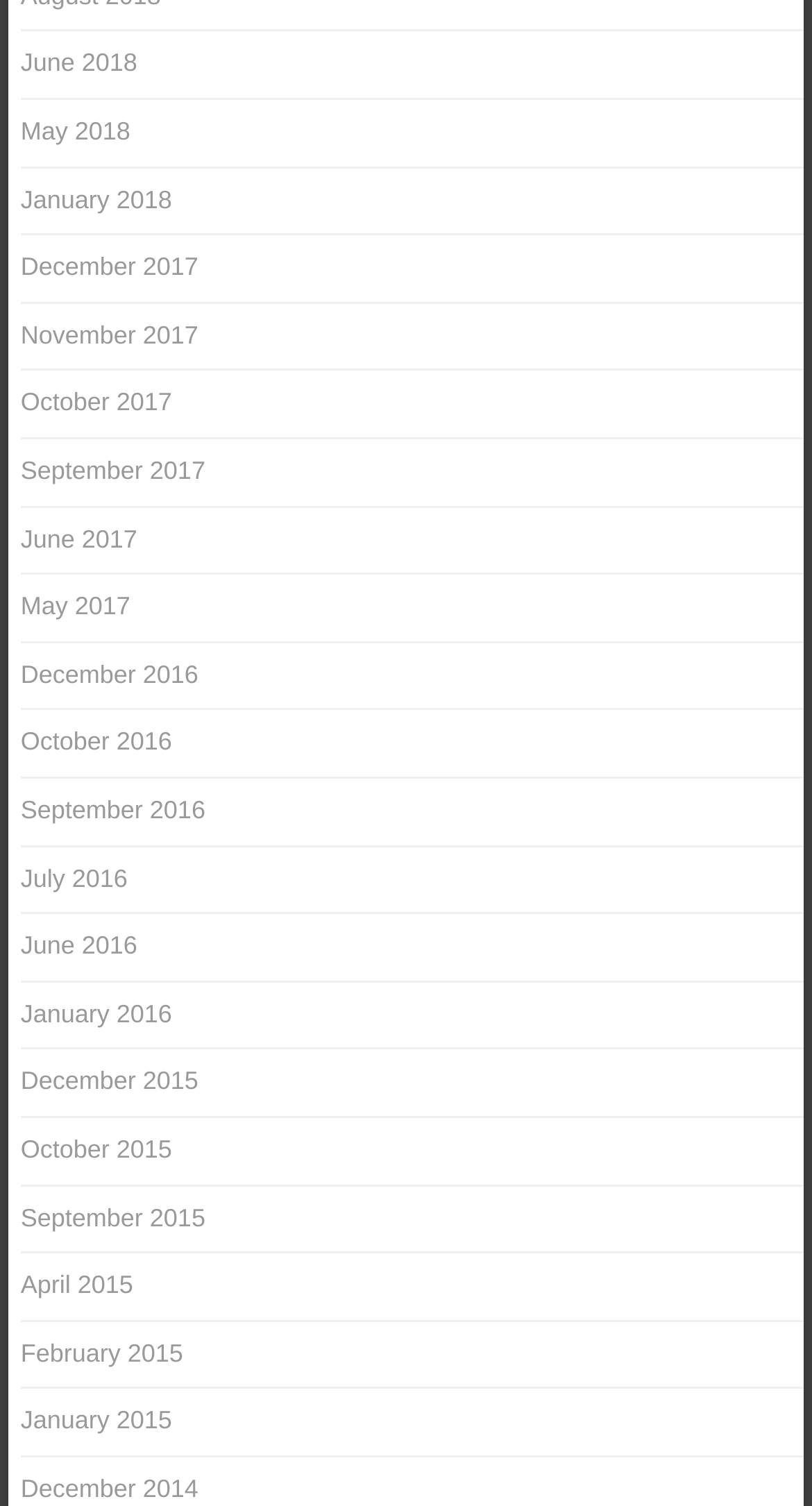Given the description "October 2017", determine the bounding box of the corresponding UI element.

[0.025, 0.258, 0.212, 0.277]